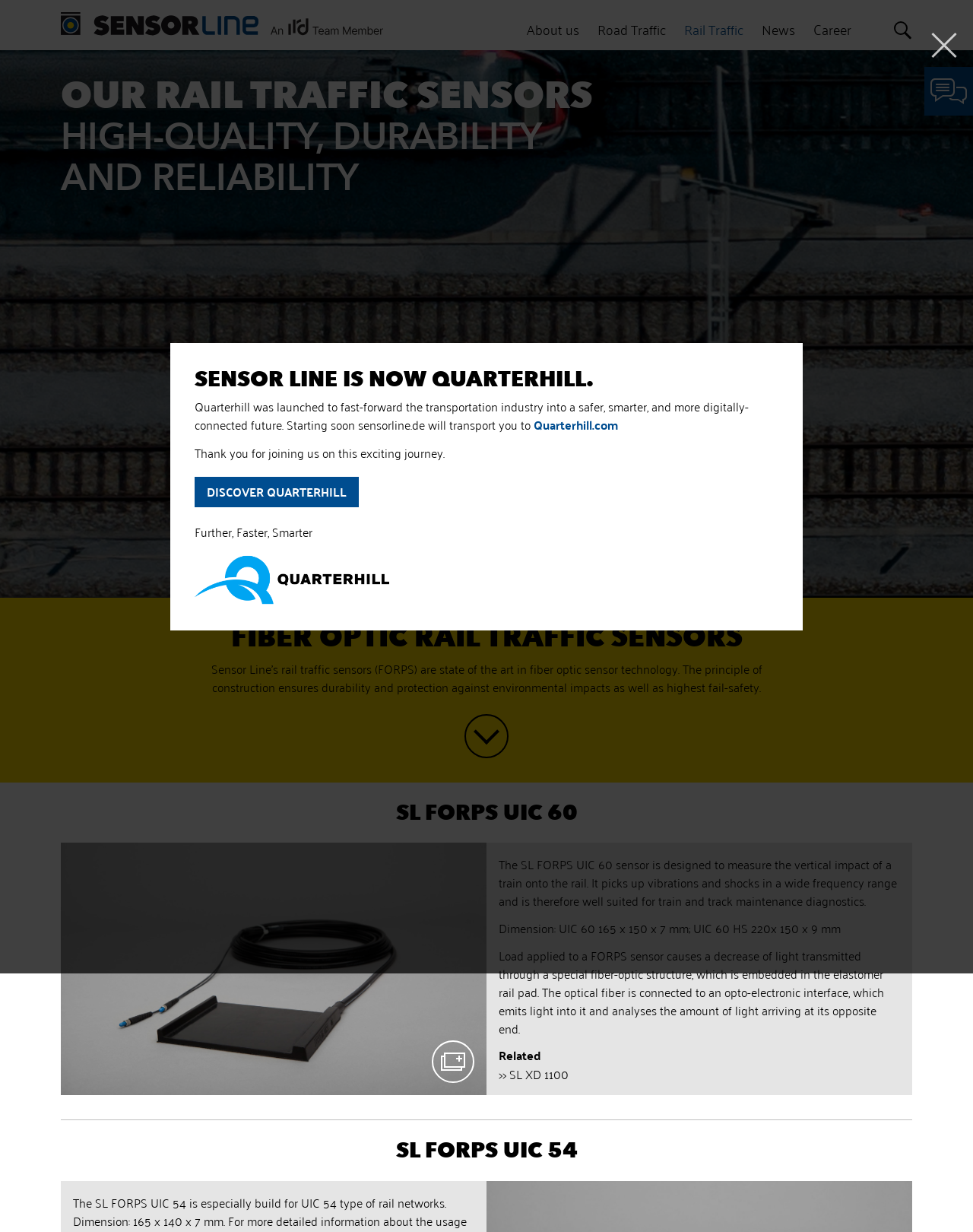Find the bounding box coordinates for the area you need to click to carry out the instruction: "Search for something". The coordinates should be four float numbers between 0 and 1, indicated as [left, top, right, bottom].

[0.919, 0.017, 0.938, 0.032]